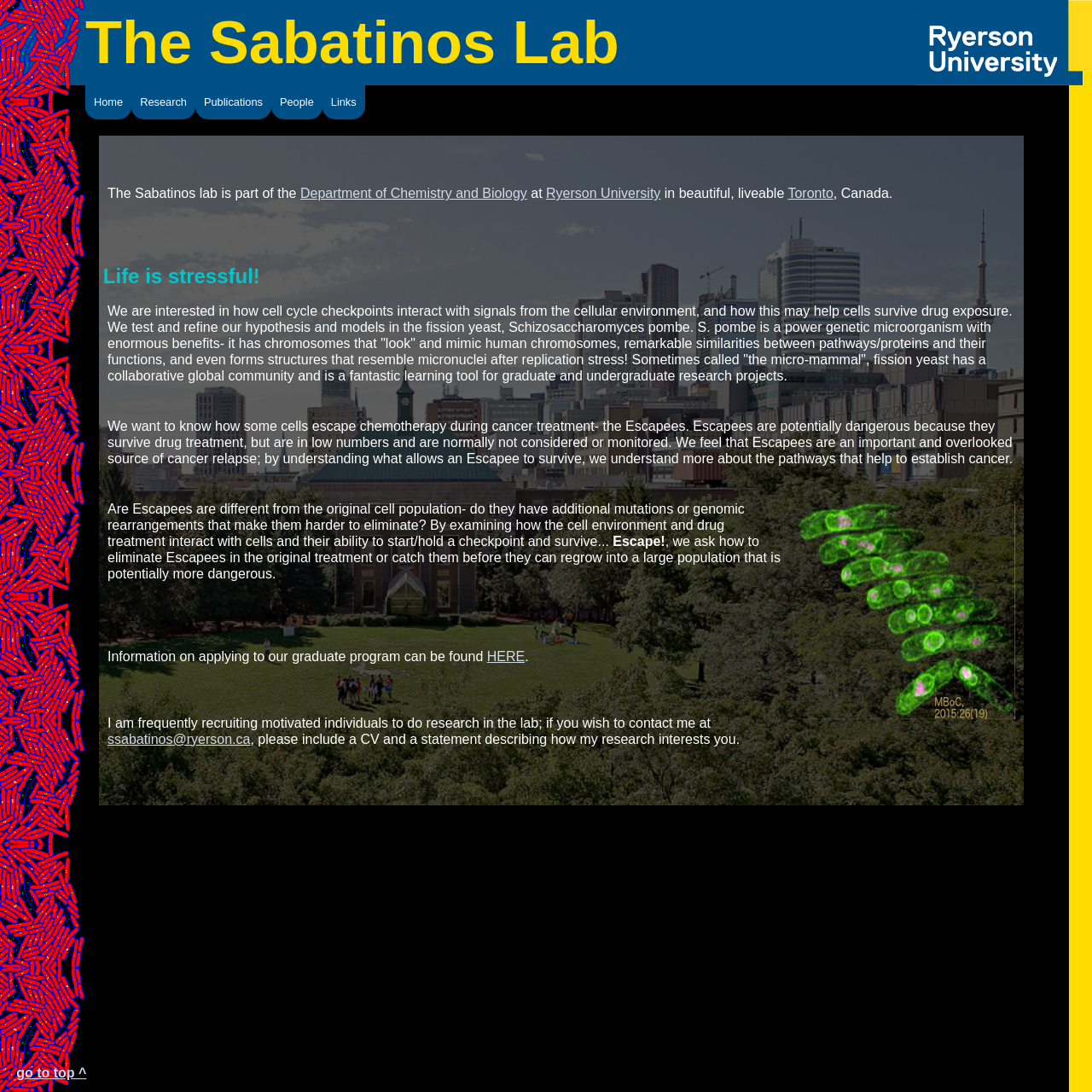How can one contact the lab's principal investigator?
By examining the image, provide a one-word or phrase answer.

ssabatinos@ryerson.ca